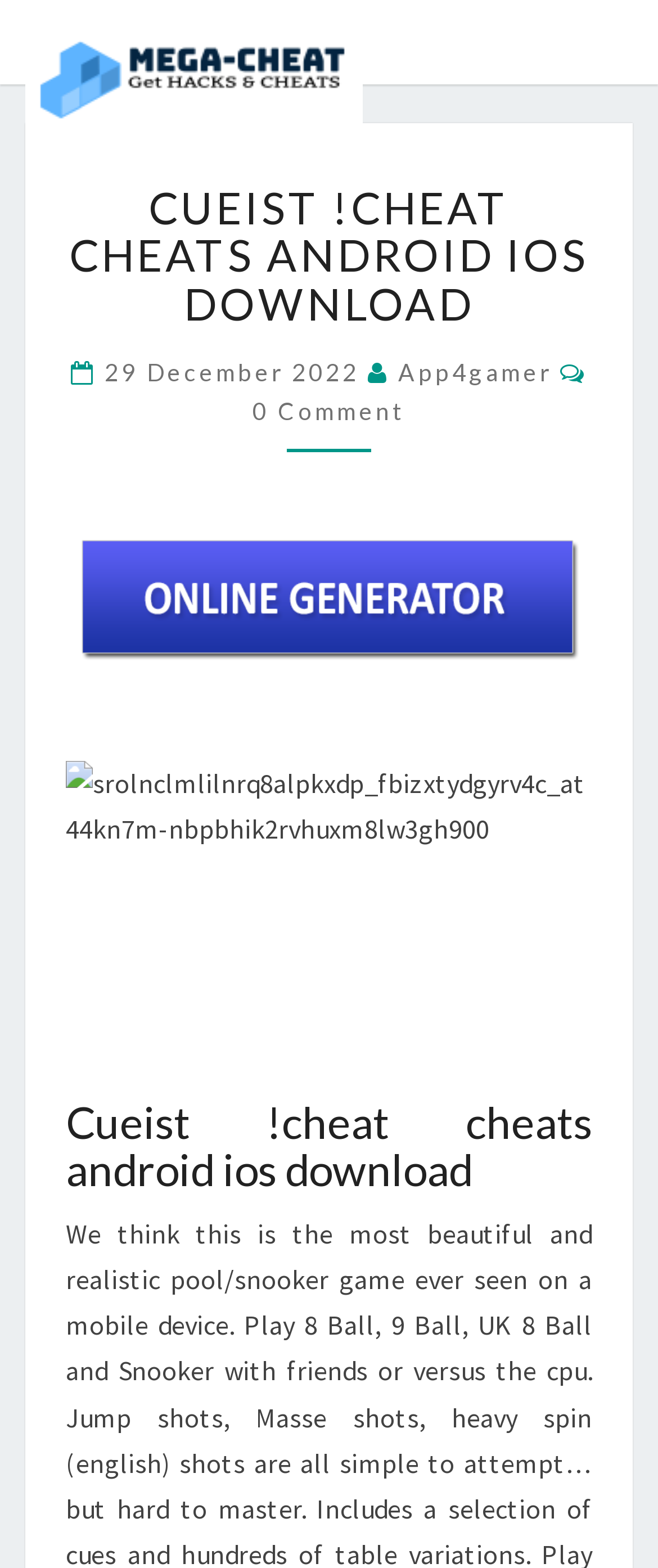What is the name of the game?
By examining the image, provide a one-word or phrase answer.

Cueist